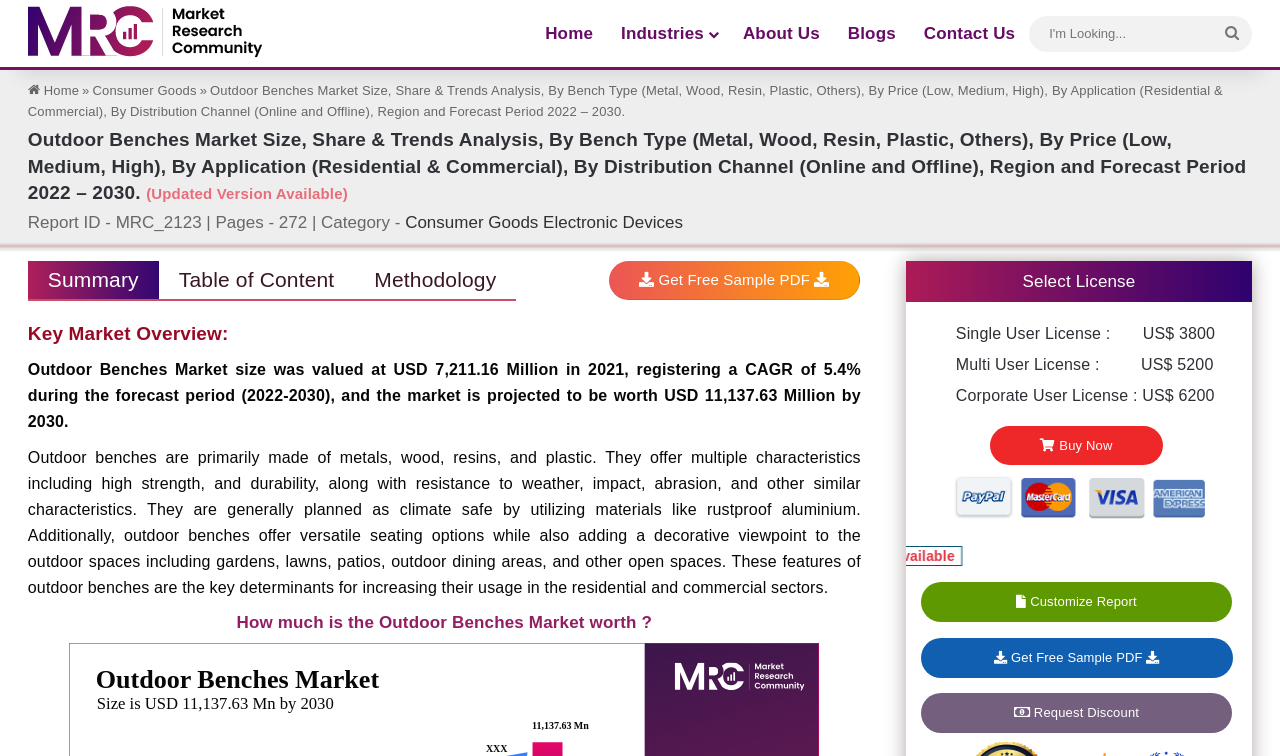Identify and provide the main heading of the webpage.

Outdoor Benches Market Size, Share & Trends Analysis, By Bench Type (Metal, Wood, Resin, Plastic, Others), By Price (Low, Medium, High), By Application (Residential & Commercial), By Distribution Channel (Online and Offline), Region and Forecast Period 2022 – 2030. (Updated Version Available)